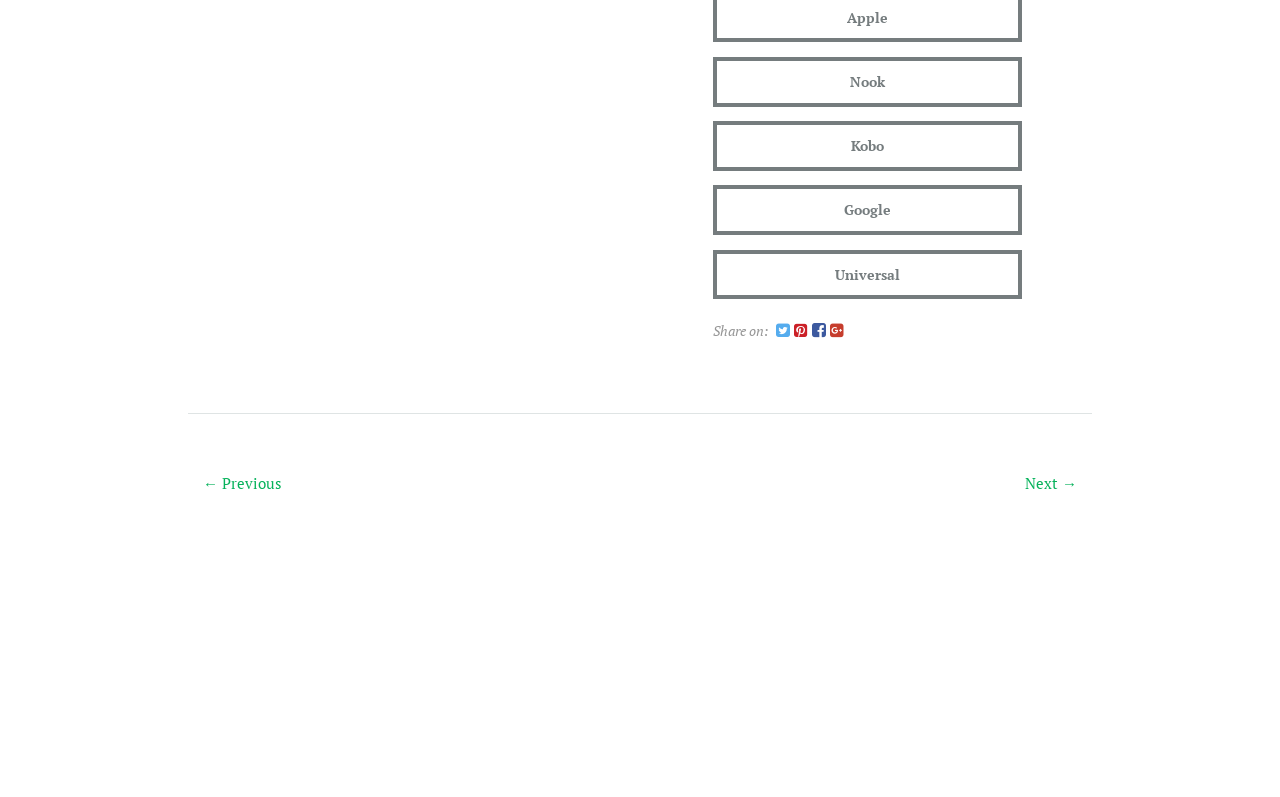Use one word or a short phrase to answer the question provided: 
What is the author's name?

Jessa James